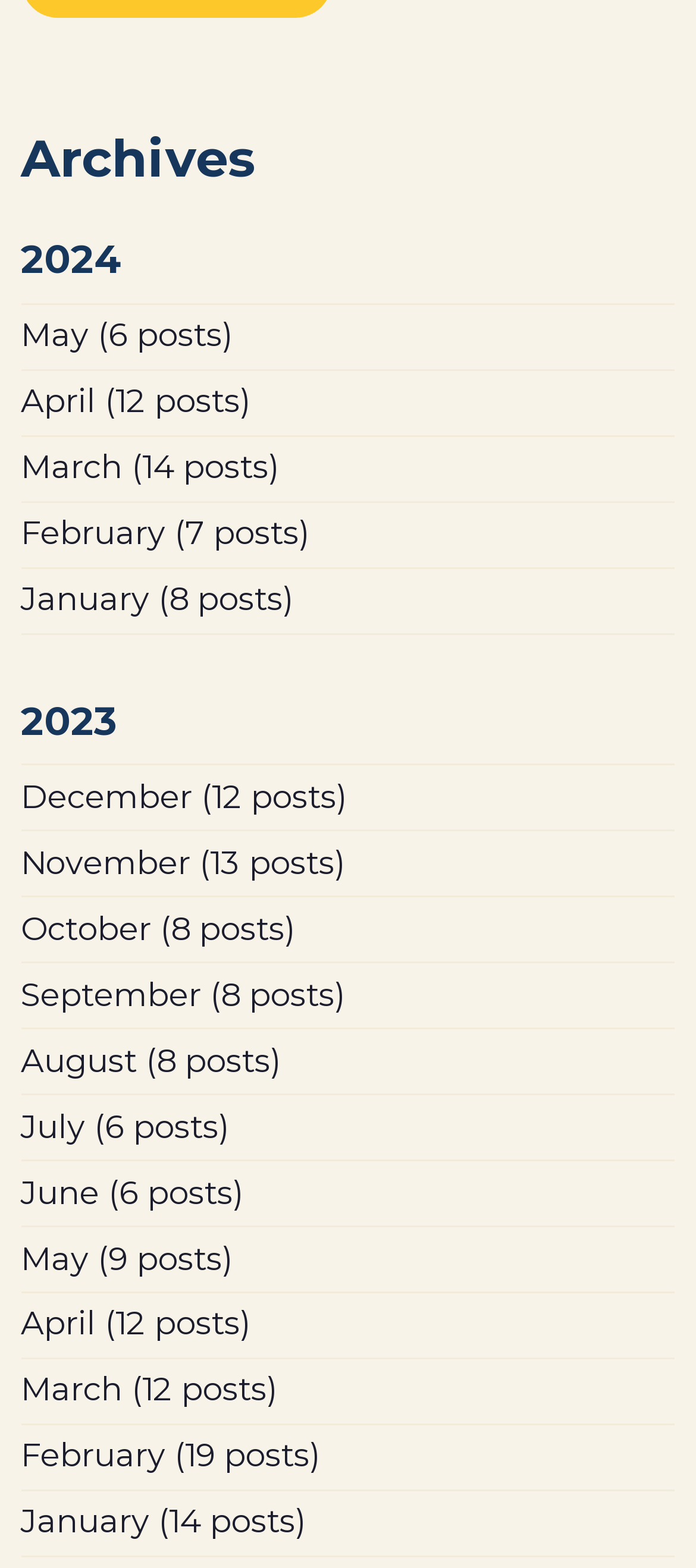Please identify the bounding box coordinates of the element's region that needs to be clicked to fulfill the following instruction: "View May 2024 archives". The bounding box coordinates should consist of four float numbers between 0 and 1, i.e., [left, top, right, bottom].

[0.03, 0.194, 0.97, 0.235]